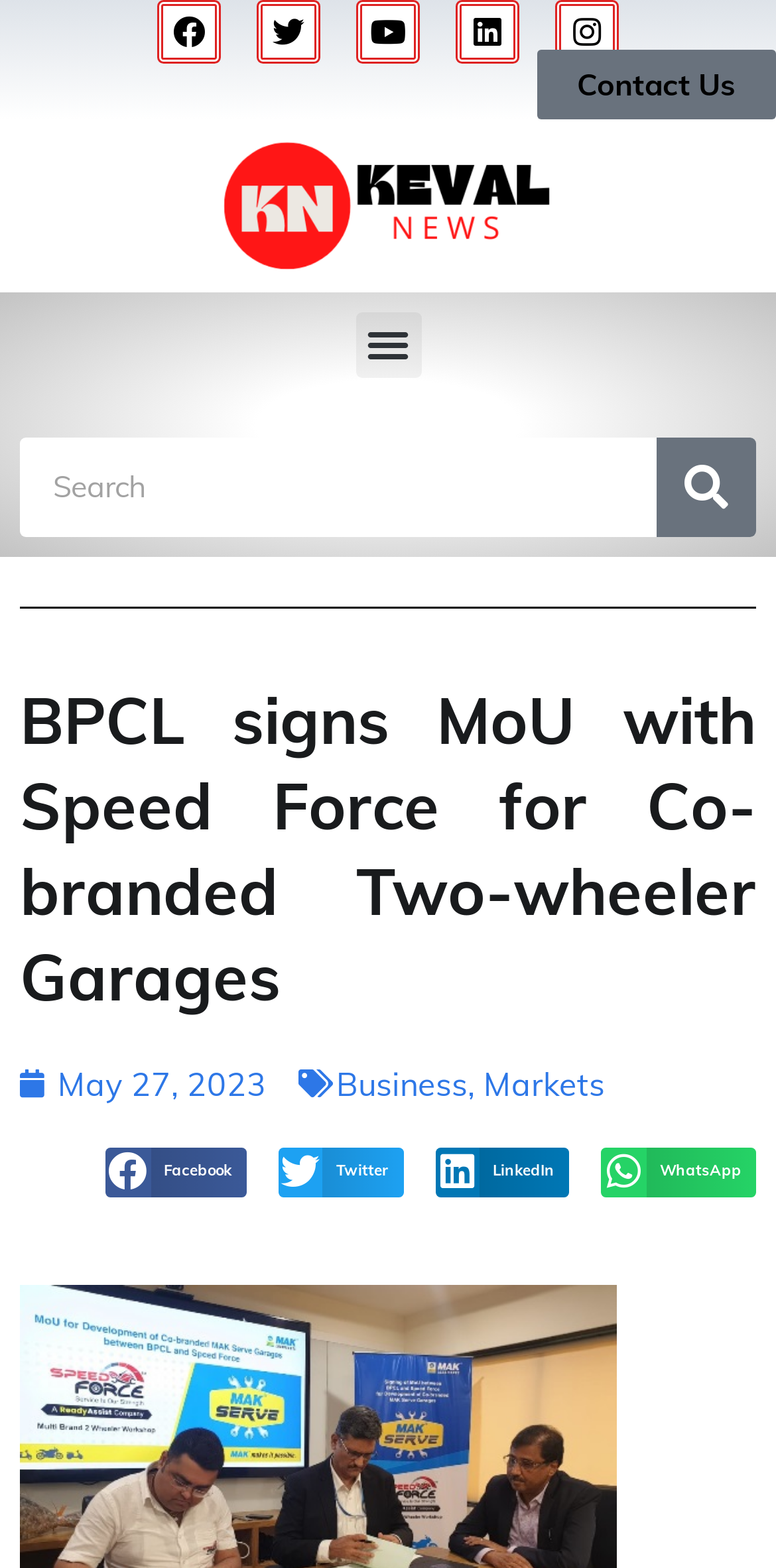Determine the bounding box coordinates of the section to be clicked to follow the instruction: "Search for something". The coordinates should be given as four float numbers between 0 and 1, formatted as [left, top, right, bottom].

[0.026, 0.279, 0.974, 0.342]